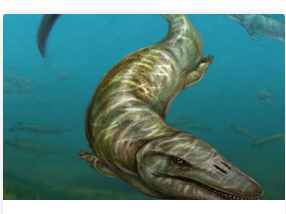In which period did Pannoniasaurus inhabit the ancient waters?
Provide an in-depth and detailed answer to the question.

According to the caption, Pannoniasaurus was known to inhabit the ancient waters during the Late Cretaceous period, which provides a specific time frame for its existence.